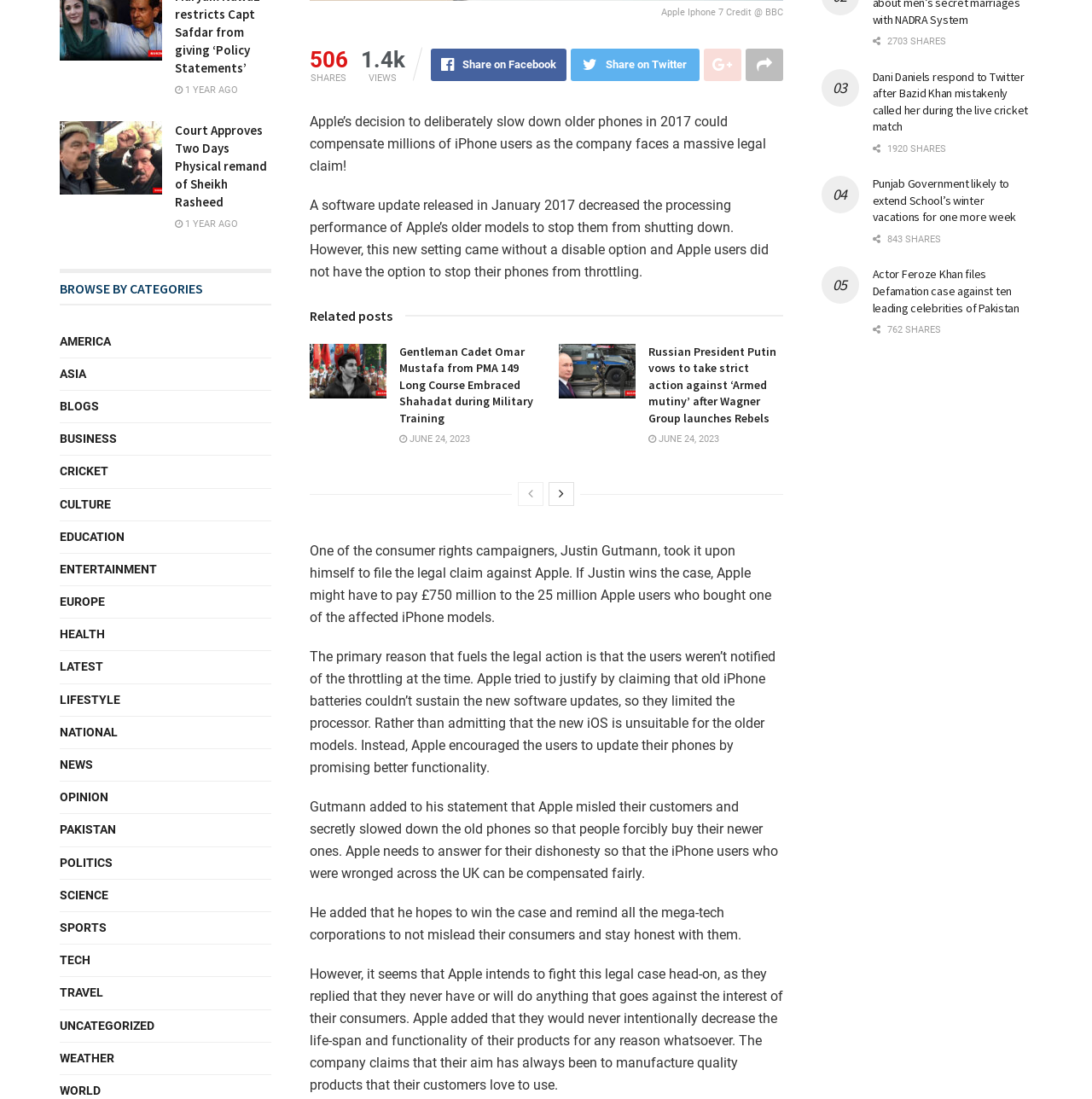Given the element description parent_node: Share on Facebook, predict the bounding box coordinates for the UI element in the webpage screenshot. The format should be (top-left x, top-left y, bottom-right x, bottom-right y), and the values should be between 0 and 1.

[0.682, 0.044, 0.717, 0.074]